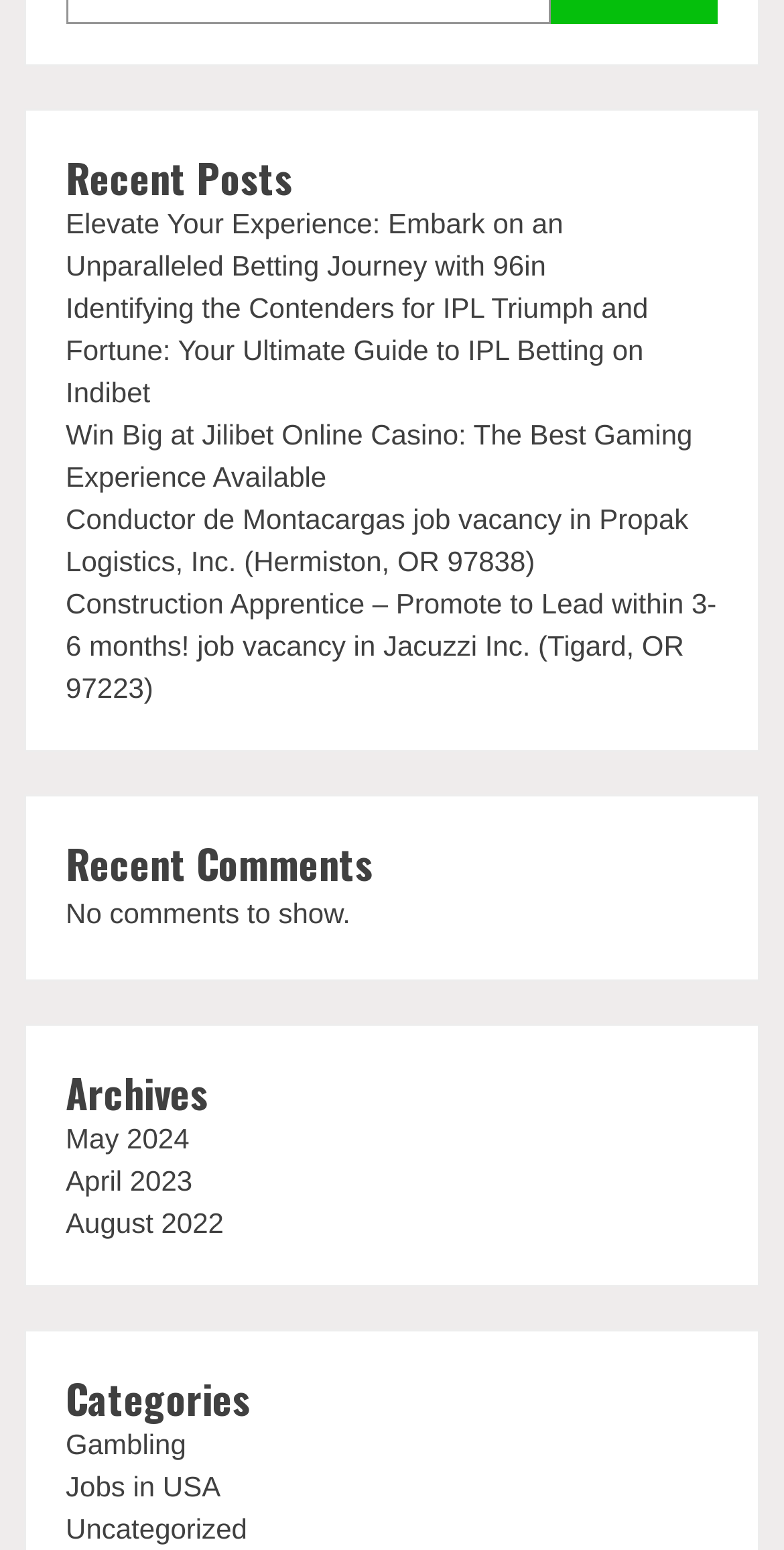Using the provided element description: "Jobs in USA", determine the bounding box coordinates of the corresponding UI element in the screenshot.

[0.084, 0.948, 0.281, 0.969]